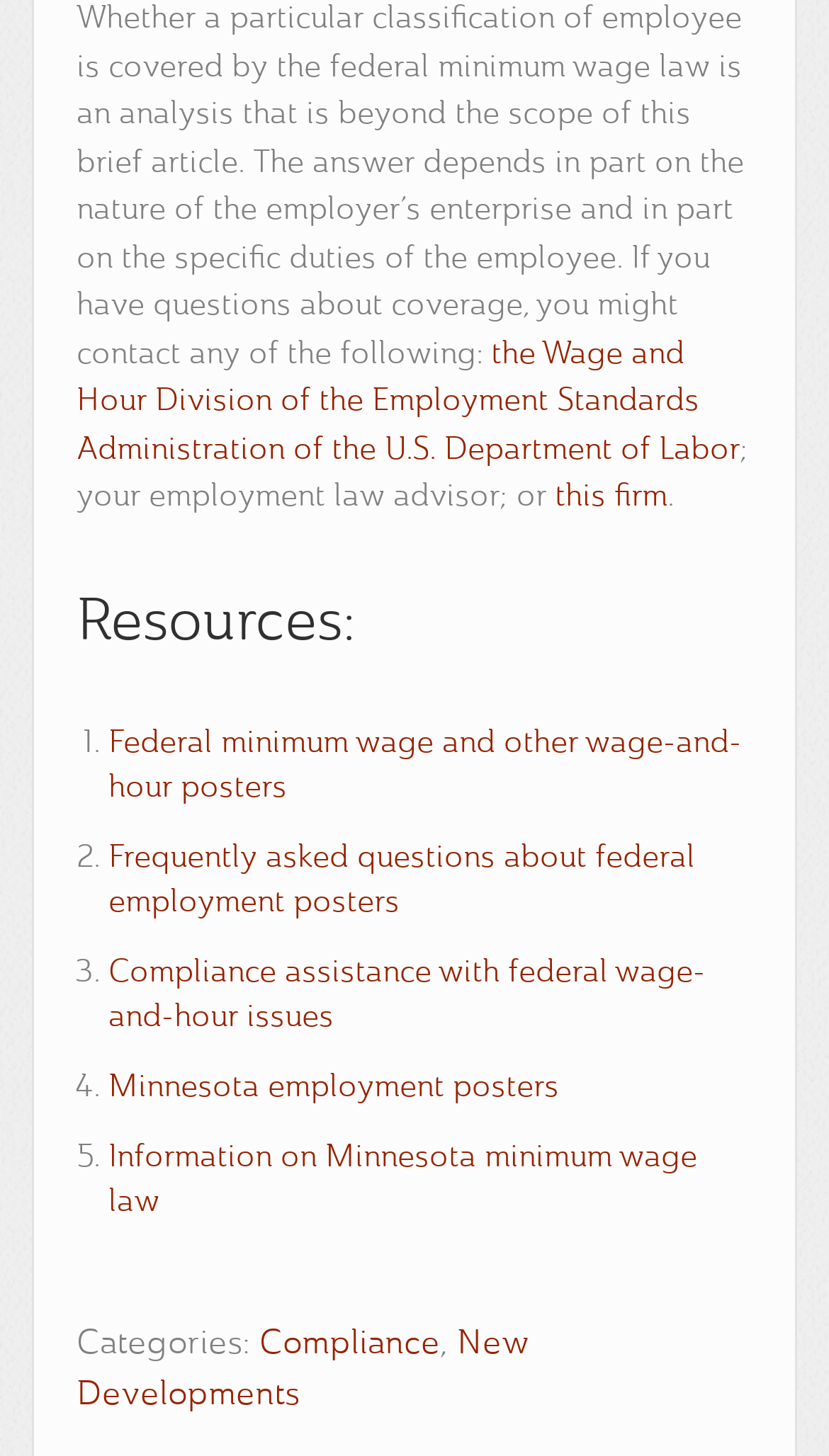Provide your answer to the question using just one word or phrase: What is the name of the department mentioned?

U.S. Department of Labor